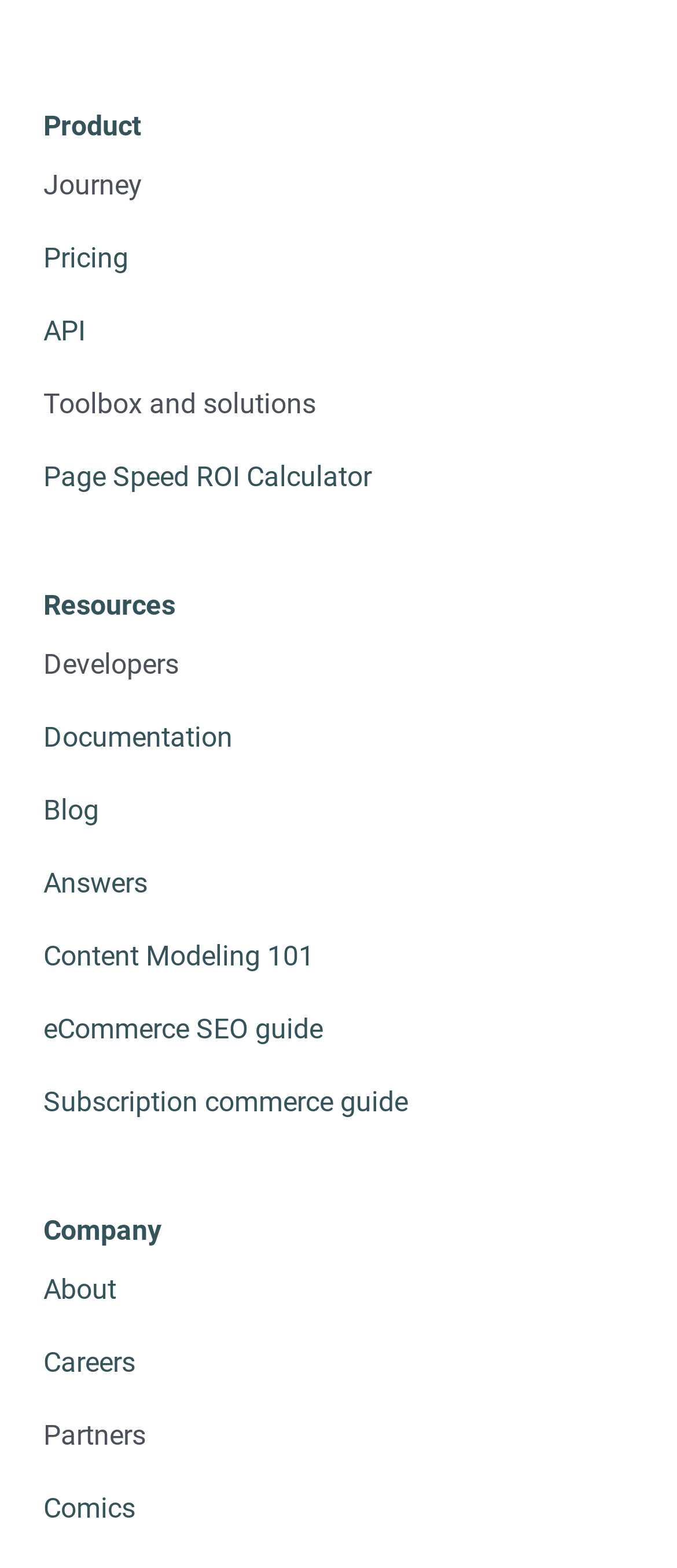Locate the bounding box coordinates of the clickable area to execute the instruction: "Learn about the Company". Provide the coordinates as four float numbers between 0 and 1, represented as [left, top, right, bottom].

[0.064, 0.776, 0.936, 0.794]